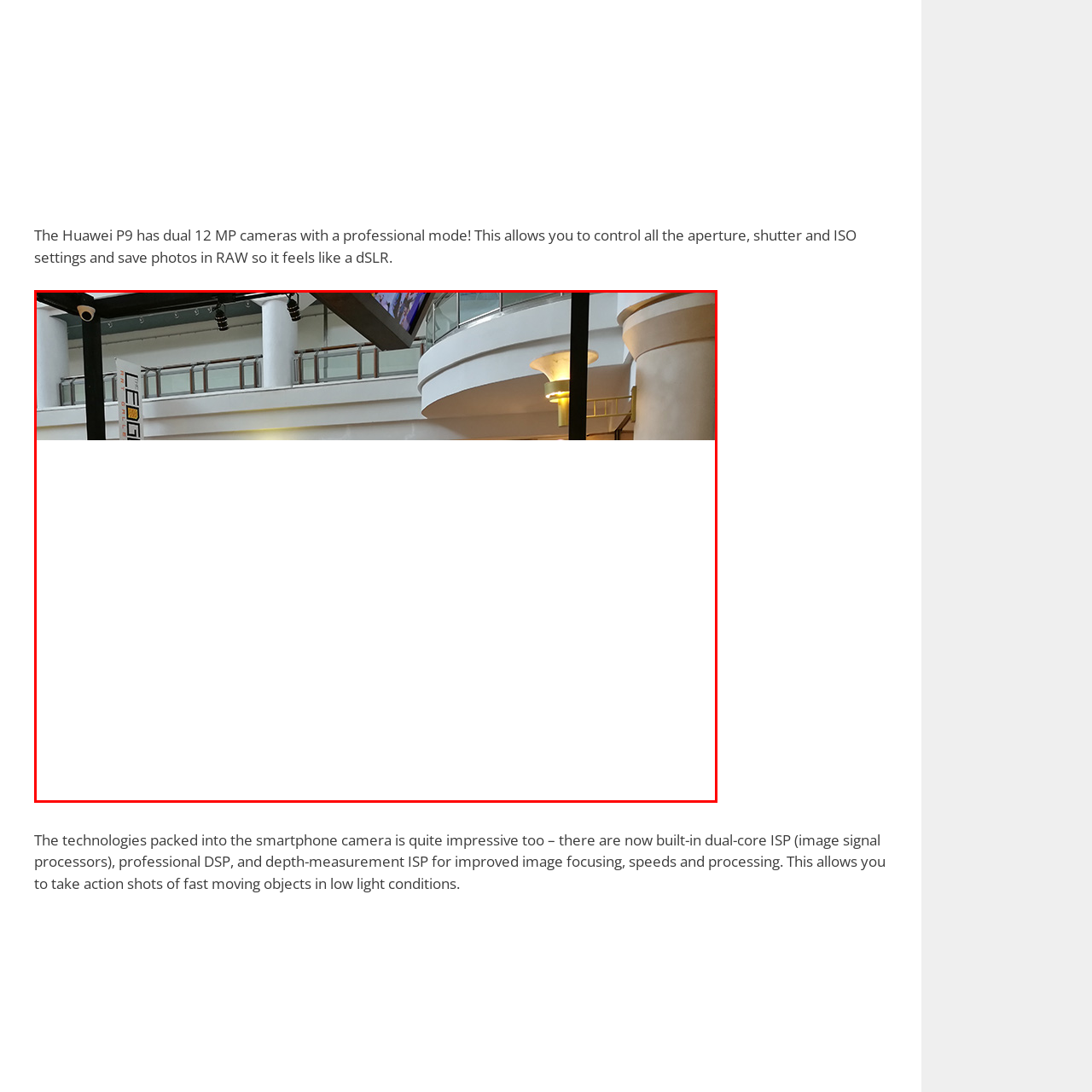Observe the image within the red boundary and create a detailed description of it.

This image features a modern interior of a building, showcasing contemporary architectural design elements such as sleek lines and open spaces. It captures a glimpse of the upper levels and features a striking overhead lighting fixture that adds a warm glow to the scene. The background suggests a commercial or public space, likely associated with technology or retail, as indicated by the dynamic visual content displayed on an overhead monitor. The context hints at a vibrant environment, possibly within a shopping mall or tech hub, providing a glimpse into a modern lifestyle setting.